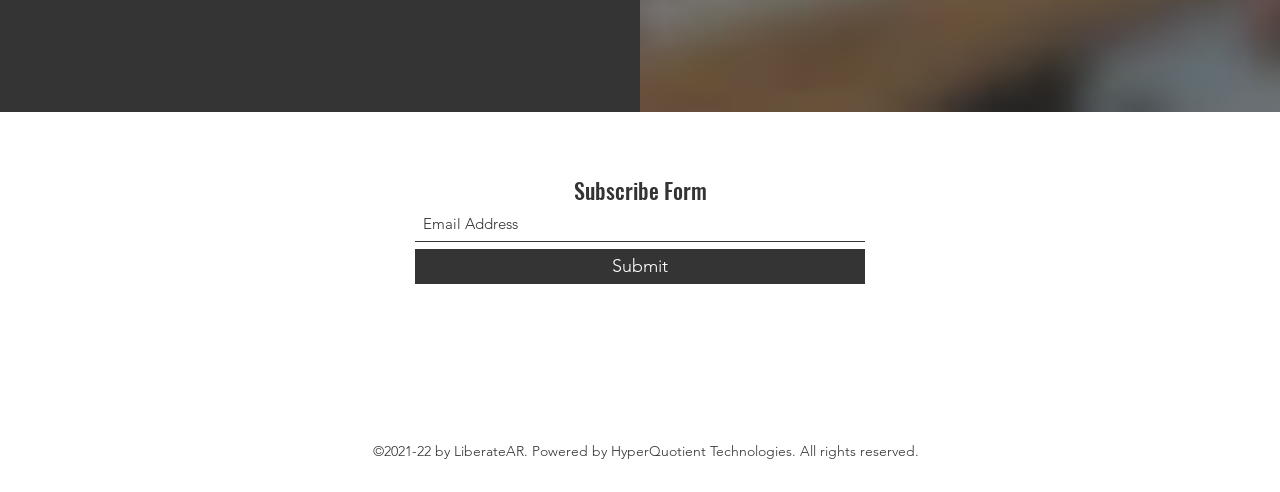Answer the following inquiry with a single word or phrase:
What is the function of the button?

Submit